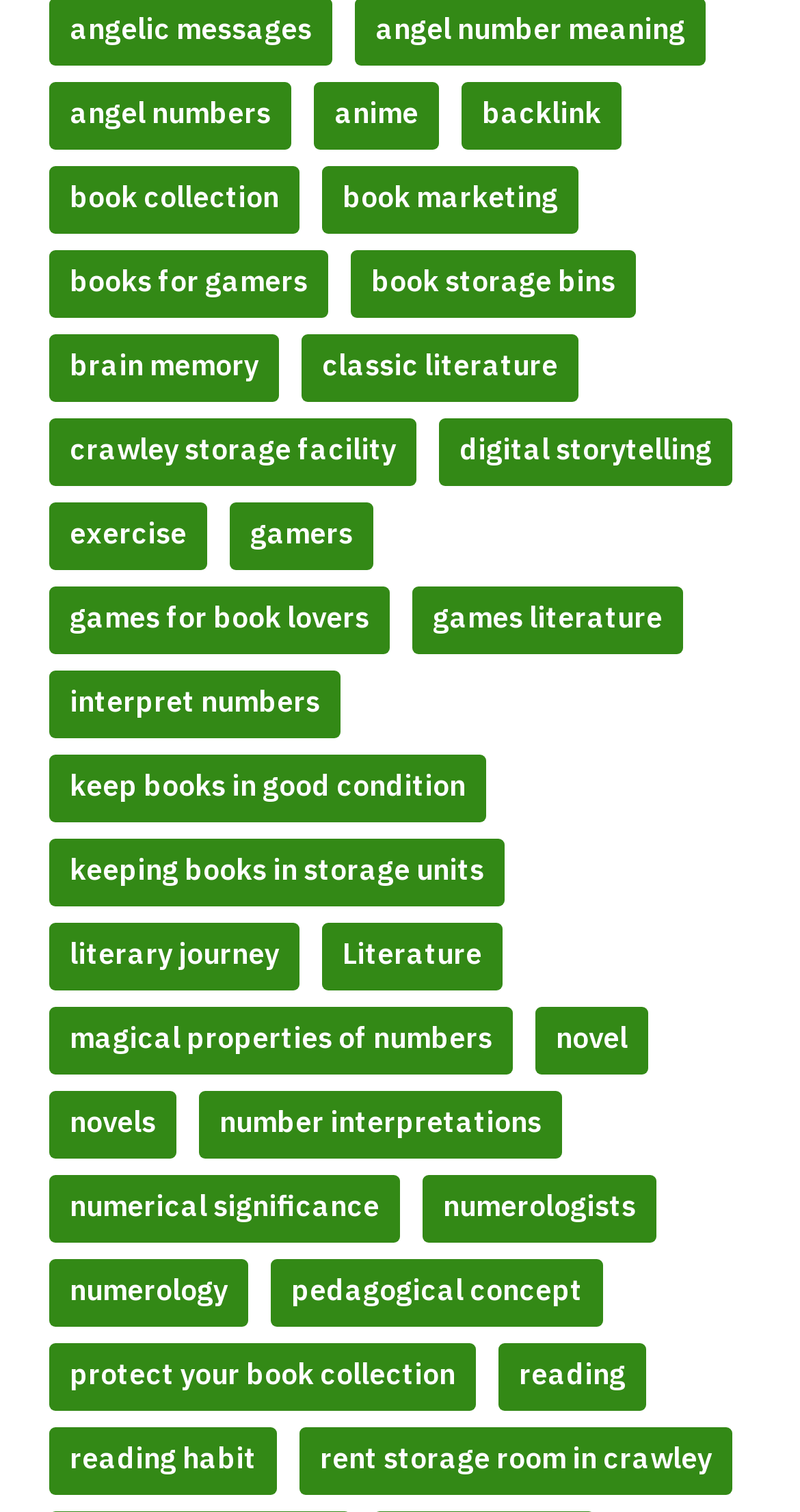Identify the bounding box coordinates for the element that needs to be clicked to fulfill this instruction: "Discover 'games for book lovers'". Provide the coordinates in the format of four float numbers between 0 and 1: [left, top, right, bottom].

[0.062, 0.388, 0.487, 0.433]